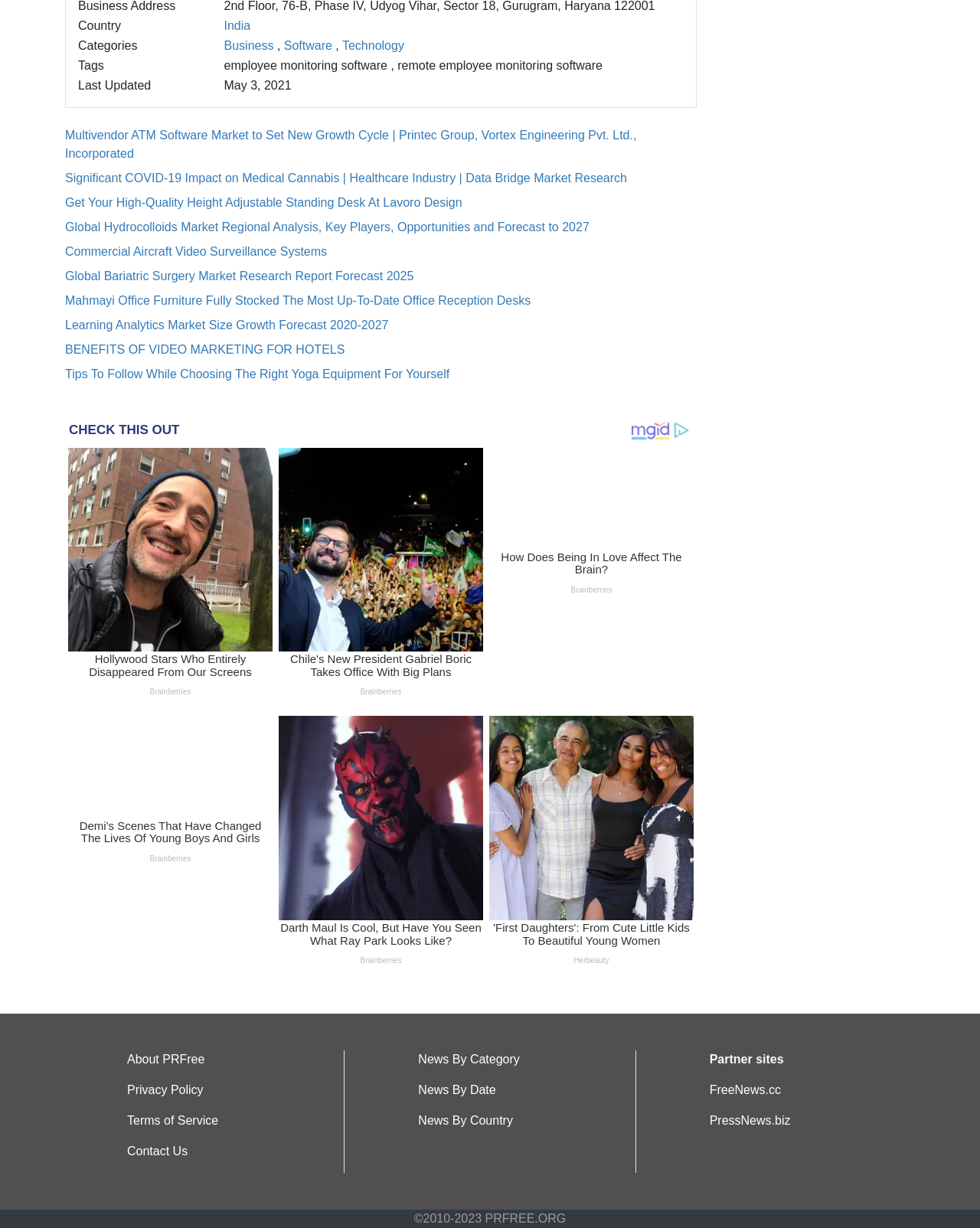What is the country mentioned in the first row?
Please provide an in-depth and detailed response to the question.

The first row contains a gridcell with the text 'Country' and another gridcell with the text 'India', indicating that India is the country being referred to.